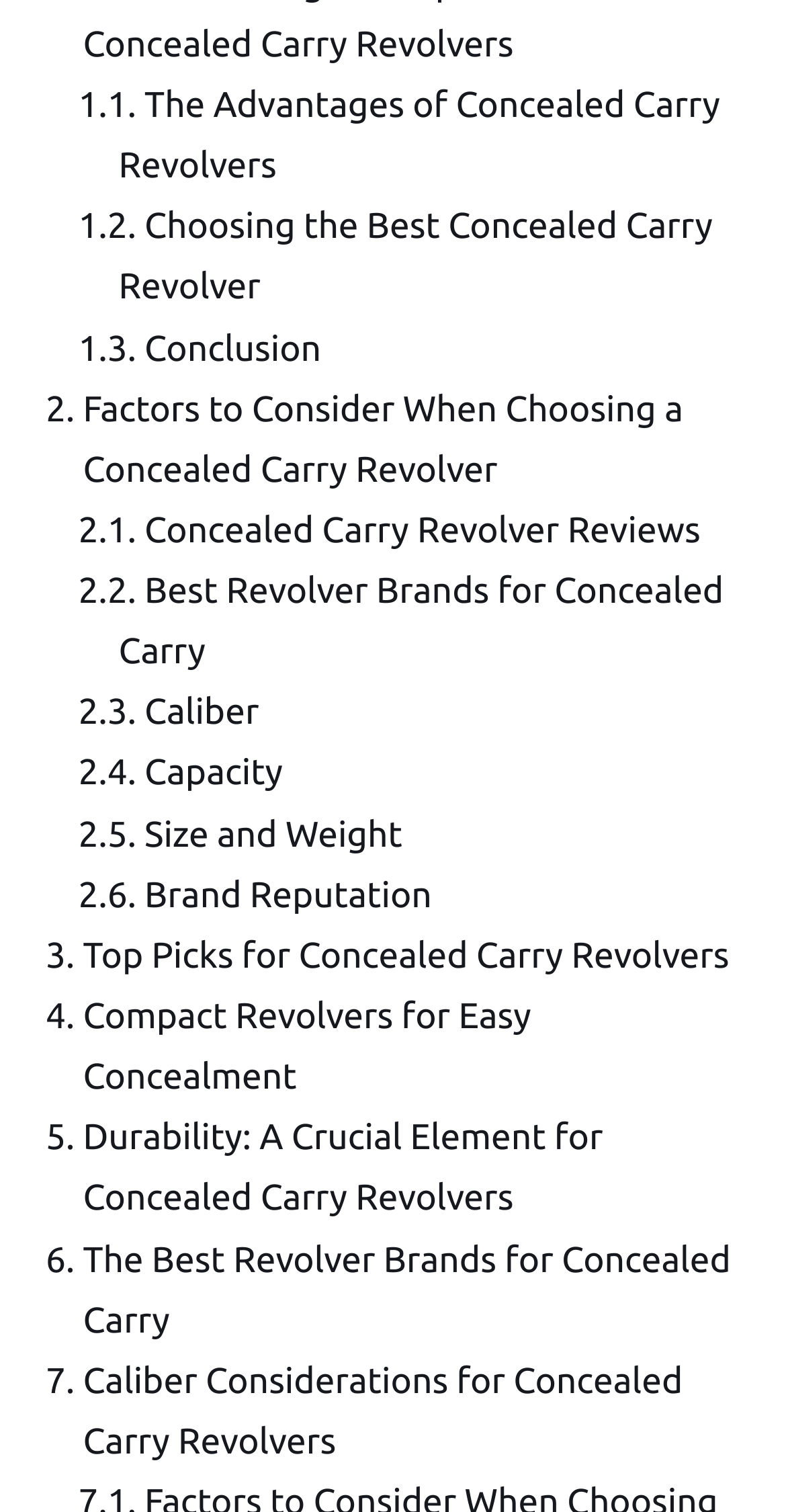Determine the coordinates of the bounding box for the clickable area needed to execute this instruction: "Learn about the best revolver brands for concealed carry".

[0.151, 0.377, 0.921, 0.444]